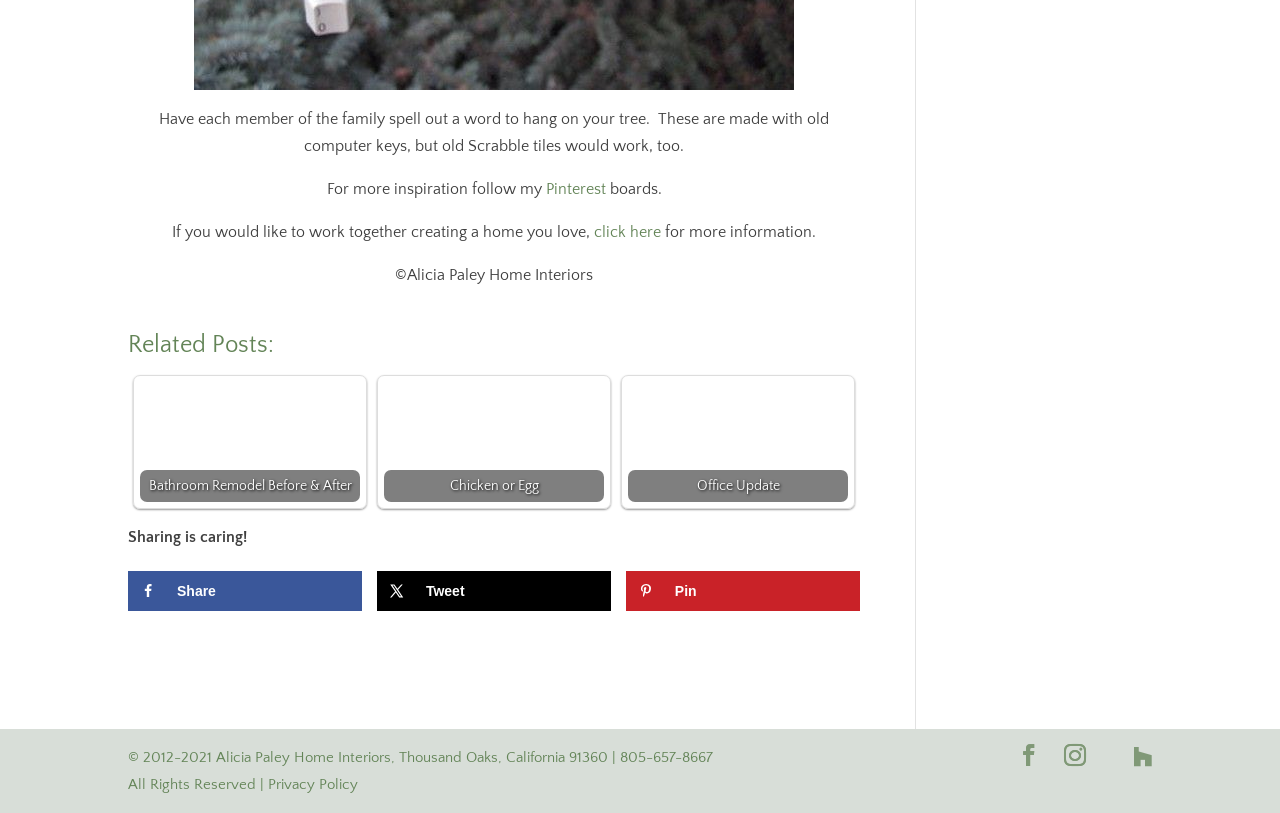Locate the bounding box coordinates of the element to click to perform the following action: 'View Bathroom Remodel Before & After'. The coordinates should be given as four float values between 0 and 1, in the form of [left, top, right, bottom].

[0.109, 0.47, 0.281, 0.618]